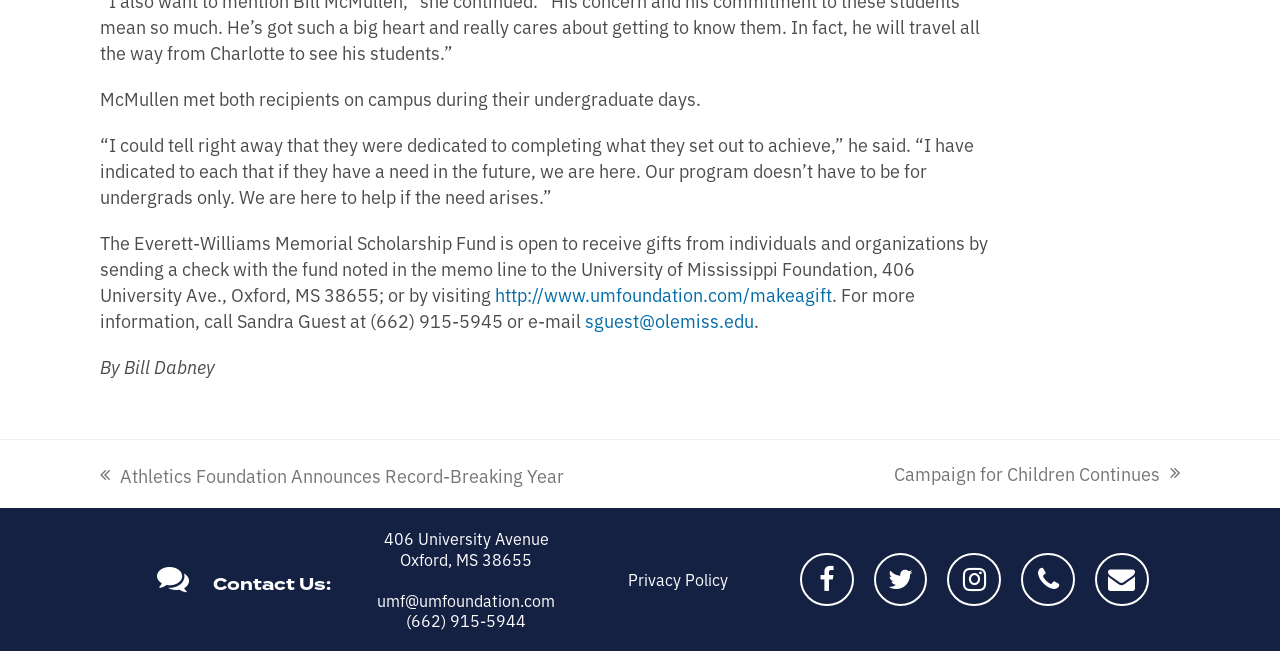What is the address to send checks for the Everett-Williams Memorial Scholarship Fund?
Kindly answer the question with as much detail as you can.

The address to send checks for the Everett-Williams Memorial Scholarship Fund is mentioned in the article, where it says 'The Everett-Williams Memorial Scholarship Fund is open to receive gifts from individuals and organizations by sending a check with the fund noted in the memo line to the University of Mississippi Foundation, 406 University Ave., Oxford, MS 38655; or by visiting'.